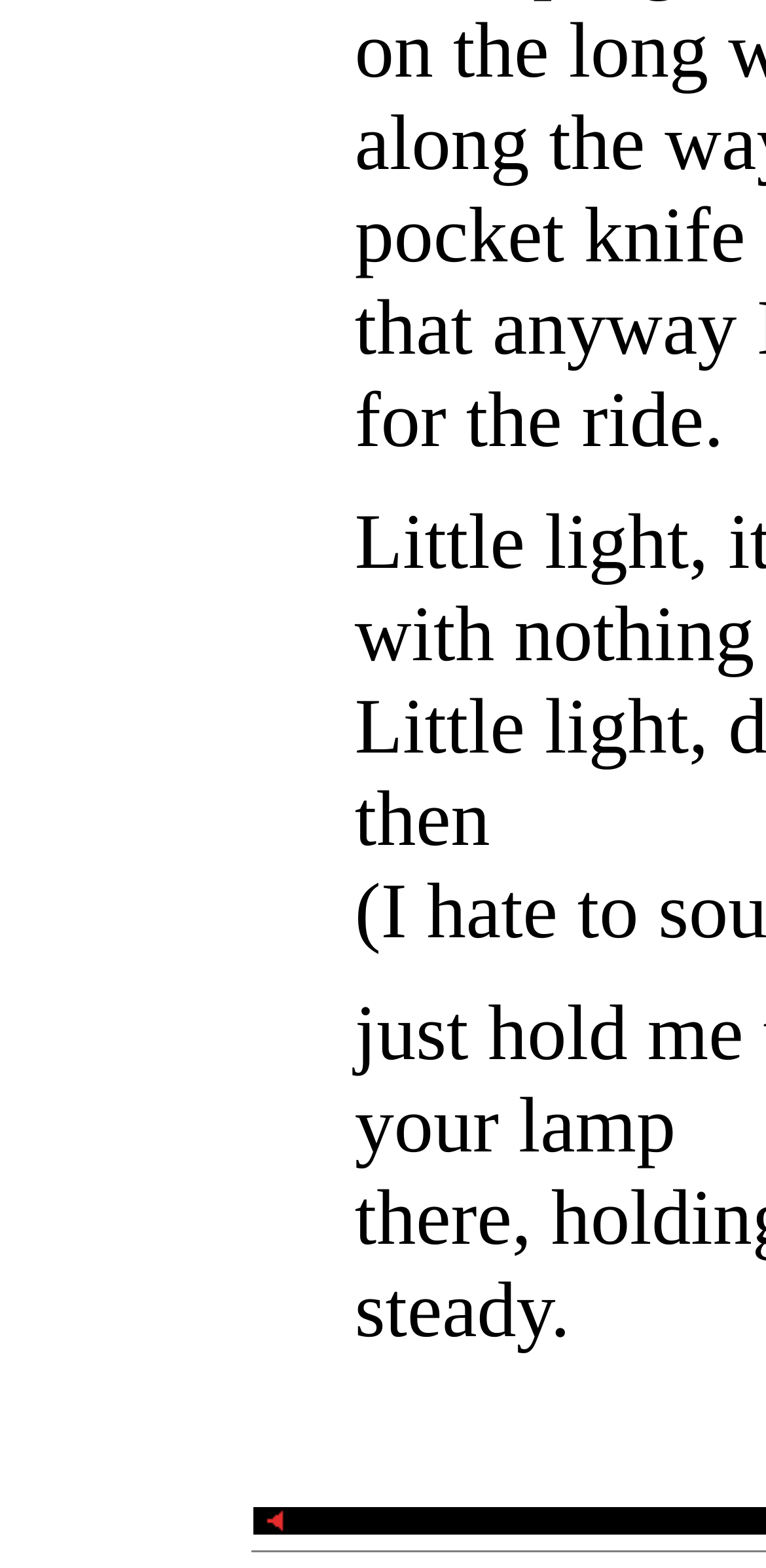Provide the bounding box coordinates for the UI element that is described by this text: "alt="Previous Piece"". The coordinates should be in the form of four float numbers between 0 and 1: [left, top, right, bottom].

[0.332, 0.961, 0.386, 0.983]